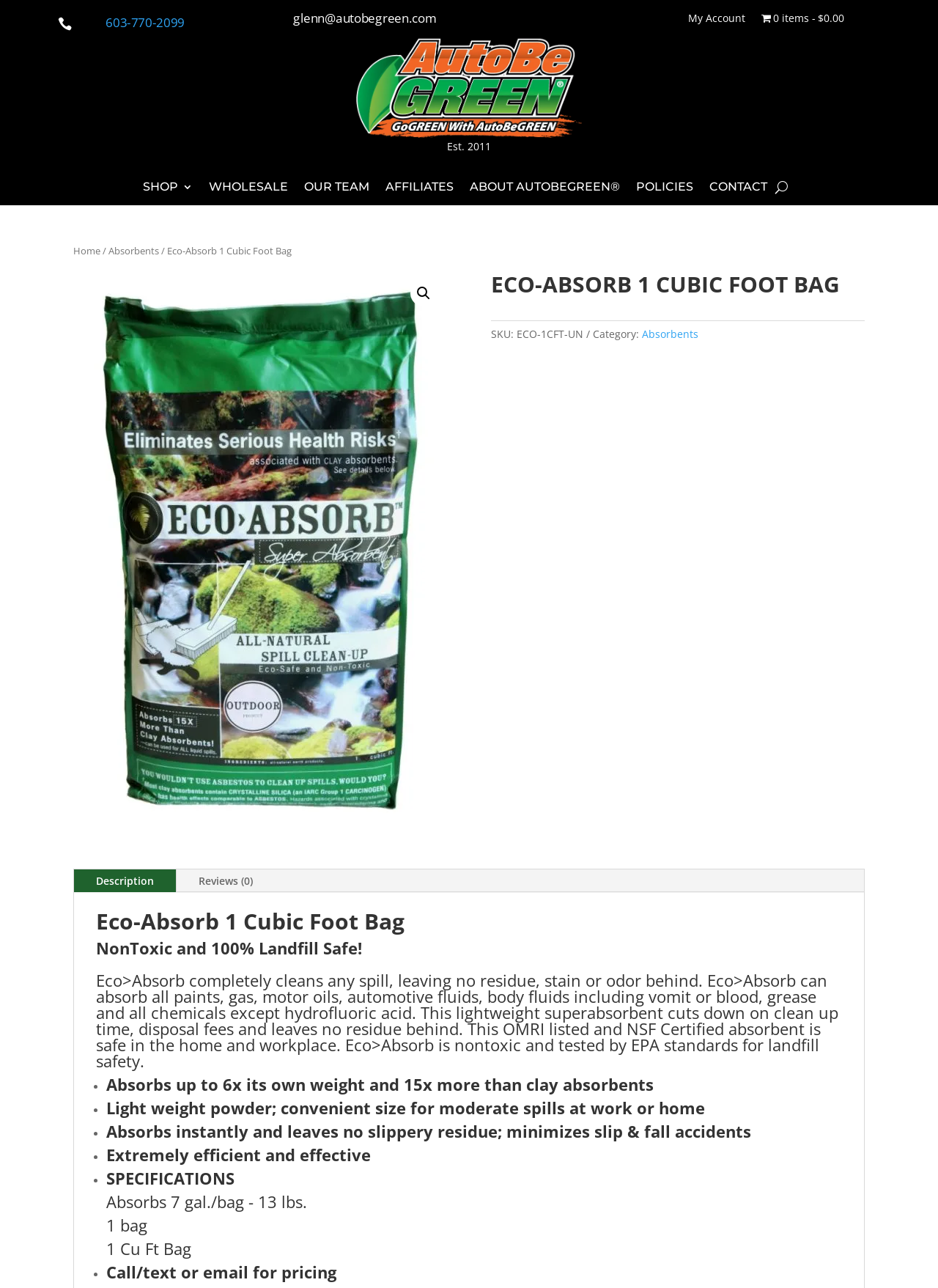Extract the bounding box coordinates of the UI element described by: "Description". The coordinates should include four float numbers ranging from 0 to 1, e.g., [left, top, right, bottom].

[0.079, 0.675, 0.188, 0.693]